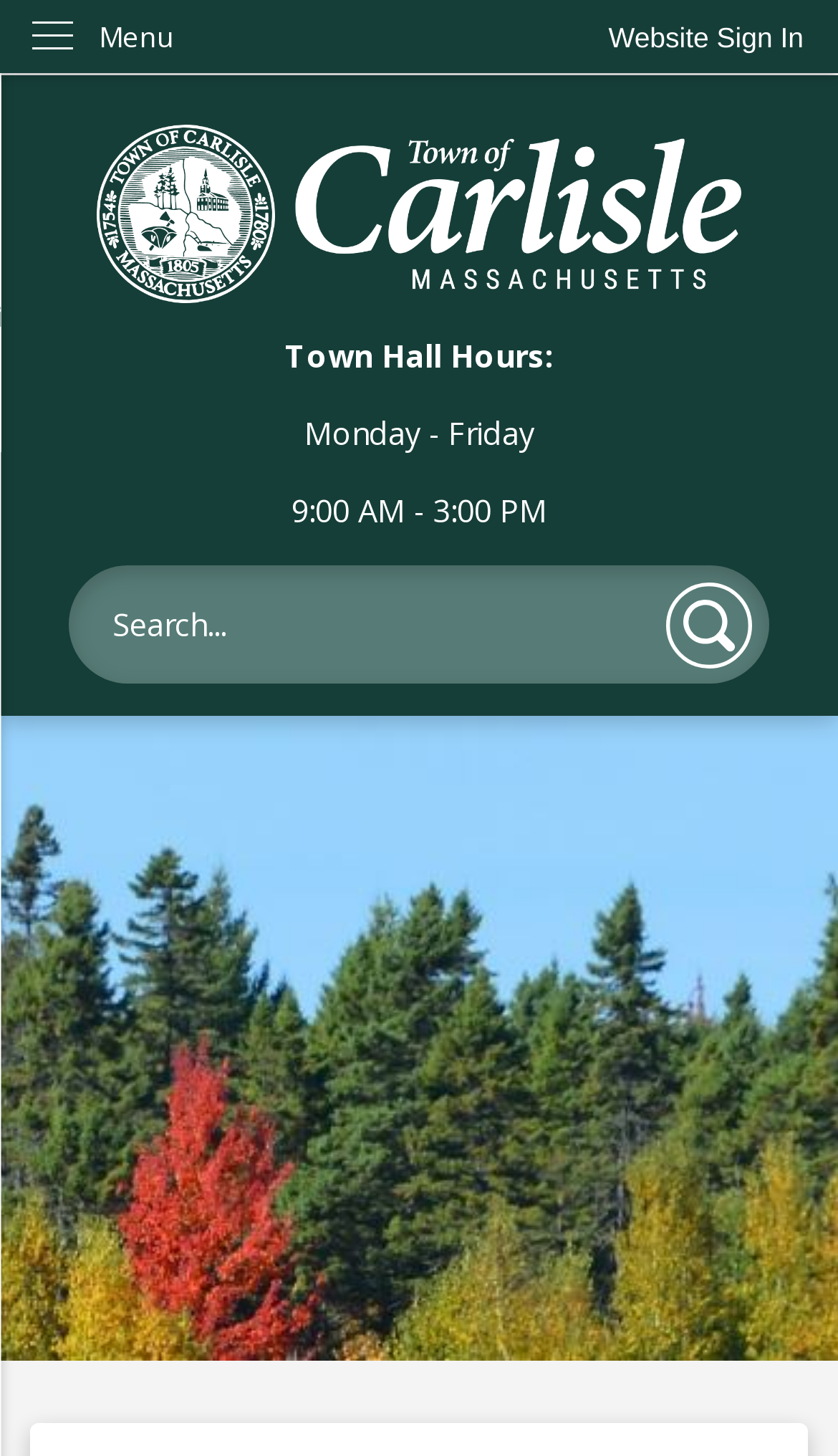What is the town hall's operating hour?
Using the visual information, reply with a single word or short phrase.

9:00 AM - 3:00 PM